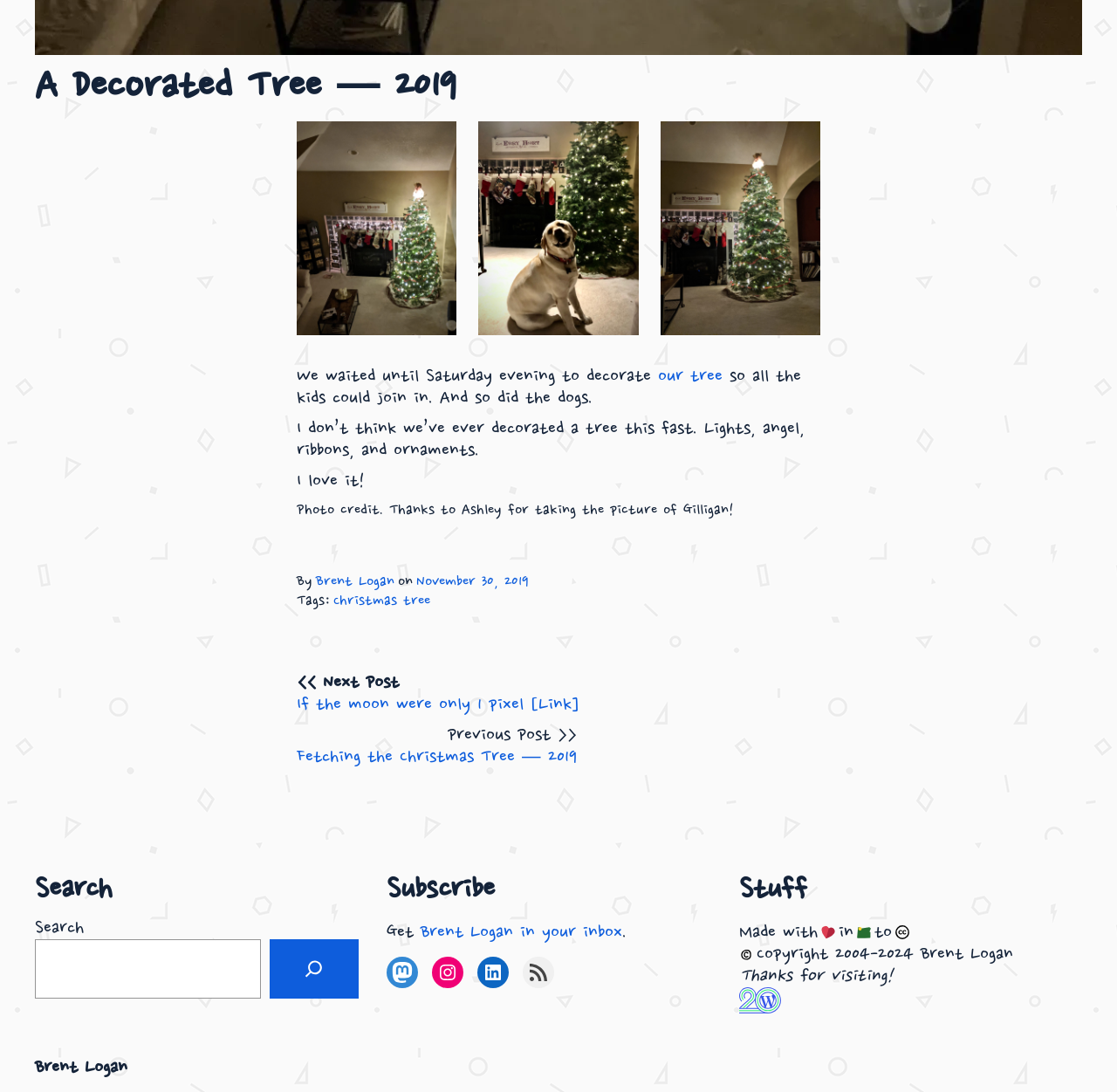What is the date of the blog post?
Using the image as a reference, give an elaborate response to the question.

The date of the blog post is November 30, 2019, which is indicated by the 'on' section at the bottom of the webpage.